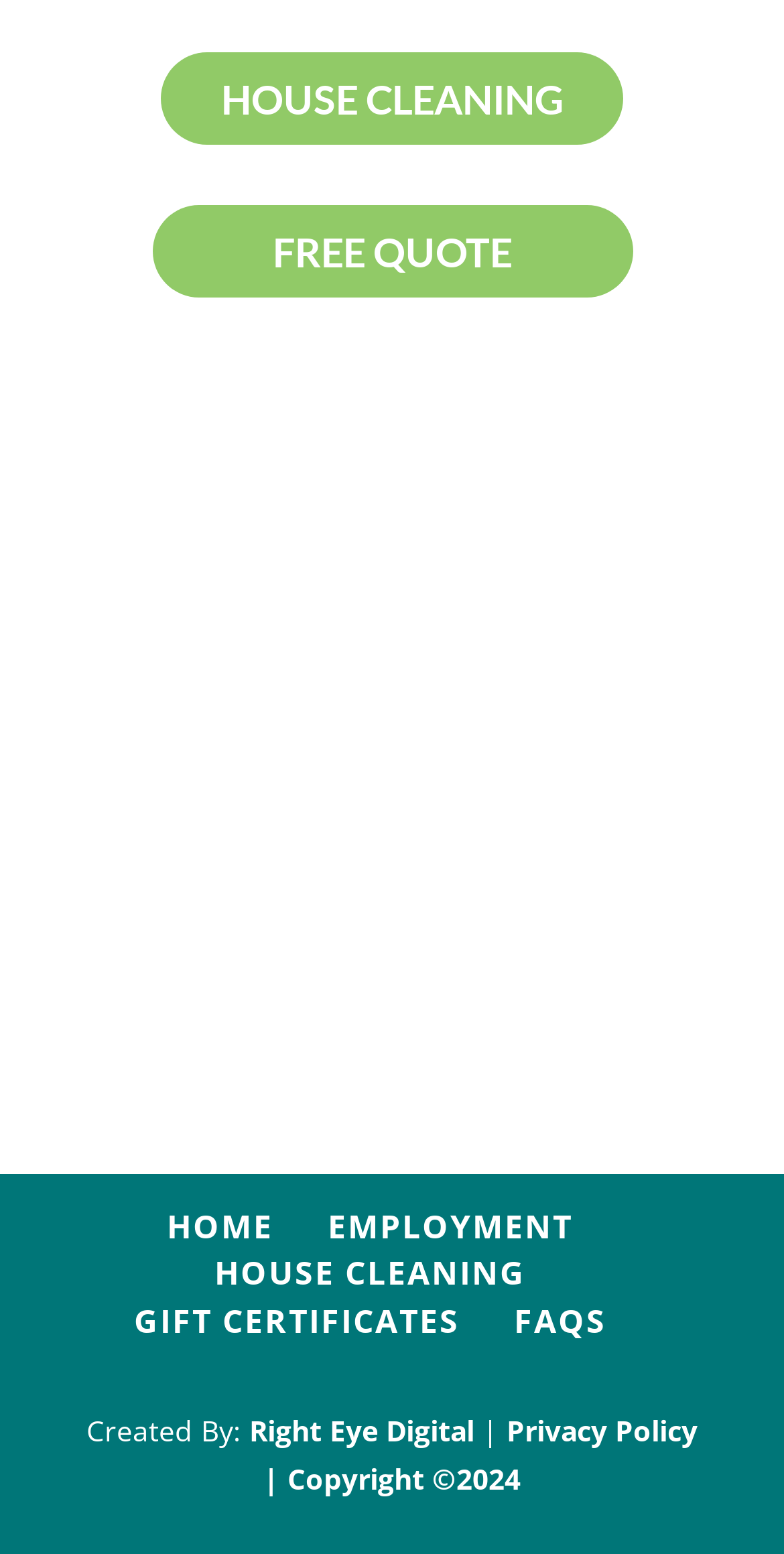Given the description: "Privacy Policy |", determine the bounding box coordinates of the UI element. The coordinates should be formatted as four float numbers between 0 and 1, [left, top, right, bottom].

[0.336, 0.908, 0.89, 0.964]